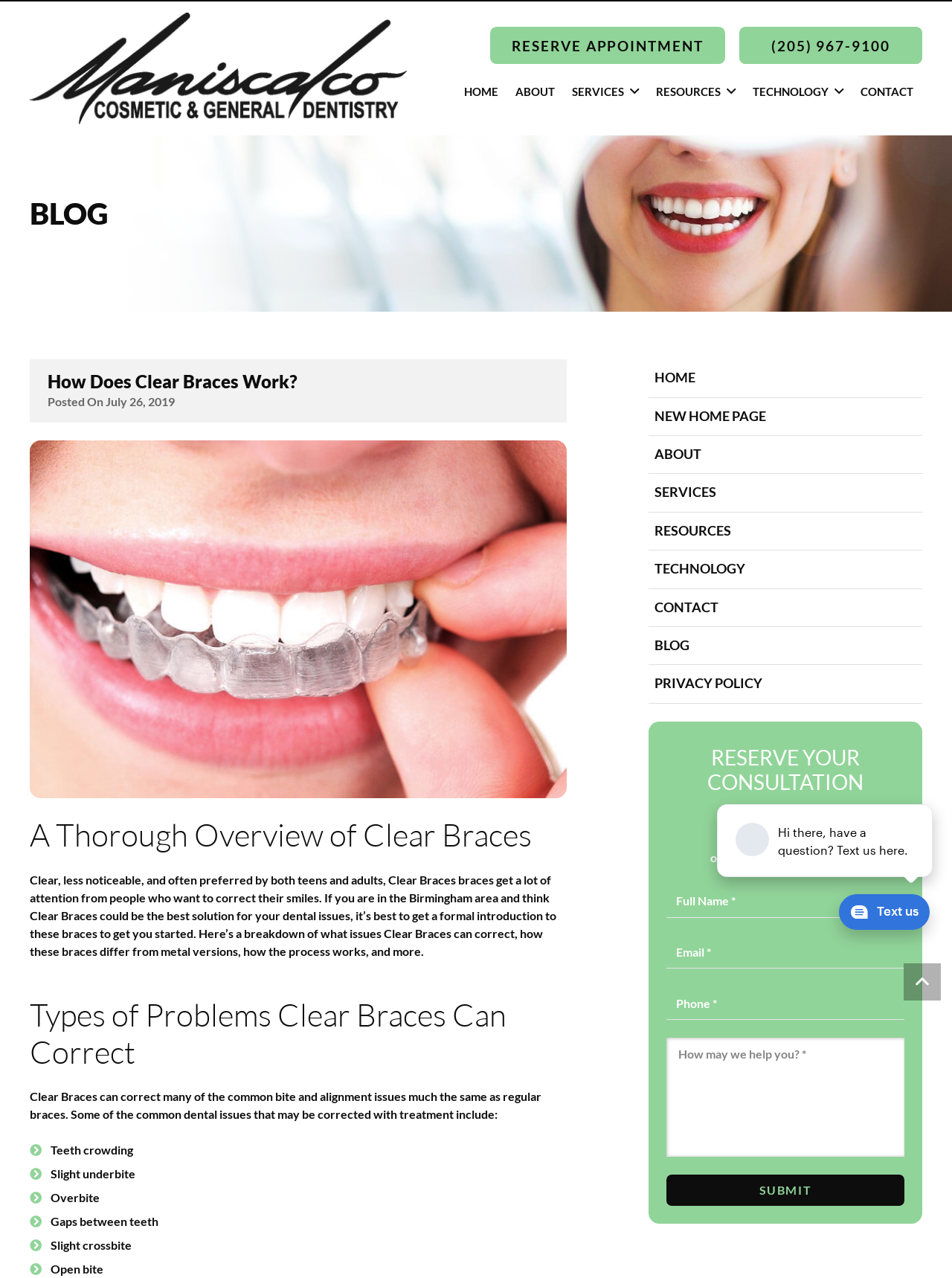Determine the bounding box coordinates of the clickable element to achieve the following action: 'Fill in the Name field'. Provide the coordinates as four float values between 0 and 1, formatted as [left, top, right, bottom].

[0.7, 0.692, 0.95, 0.718]